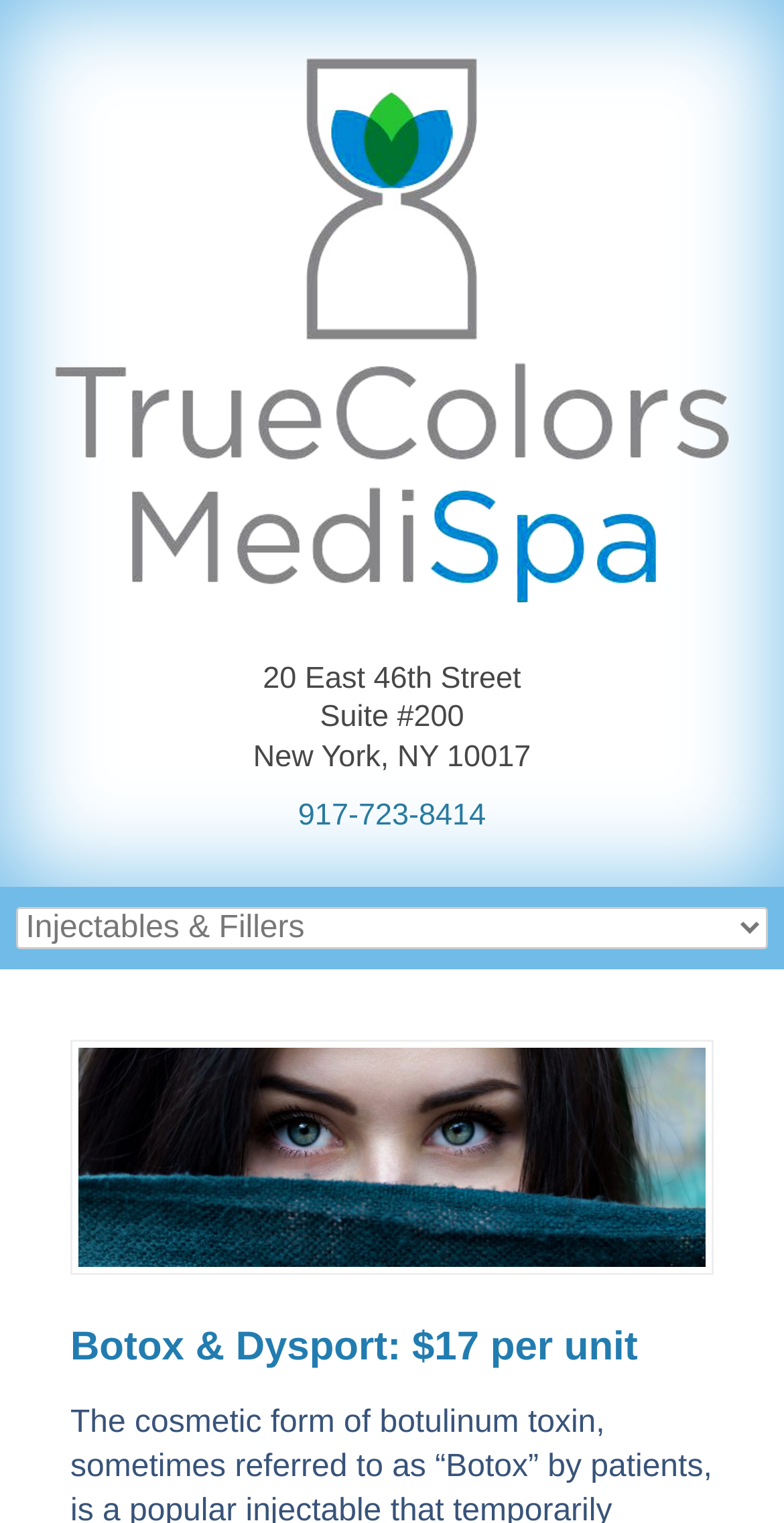What is the phone number of TrueColors MediSpa NYC?
Give a thorough and detailed response to the question.

I found the phone number by looking at the link element in the article section, which contains the phone number '917-723-8414'.